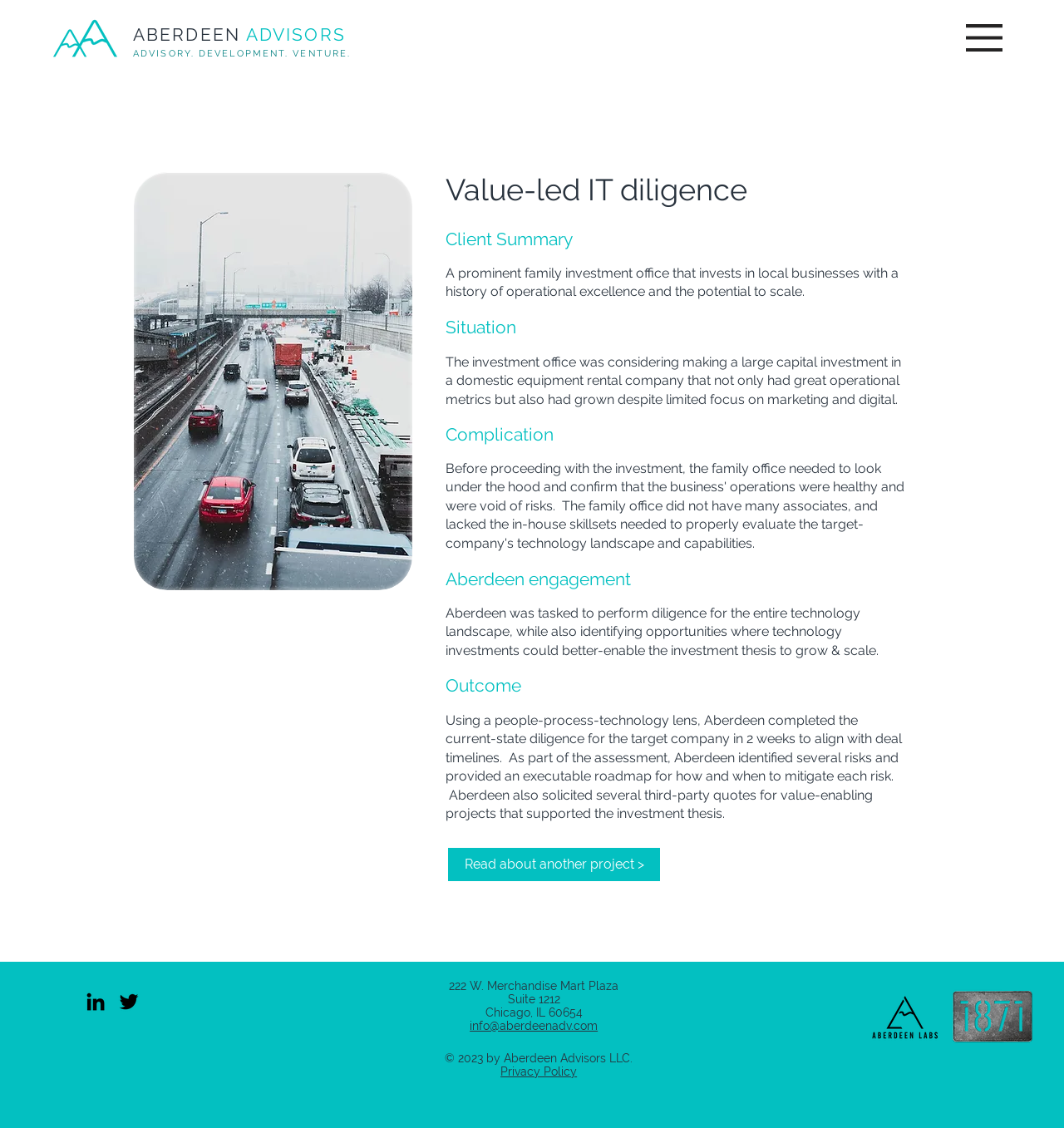Using the provided description Is Prickly Heat Dangerous?, find the bounding box coordinates for the UI element. Provide the coordinates in (top-left x, top-left y, bottom-right x, bottom-right y) format, ensuring all values are between 0 and 1.

None